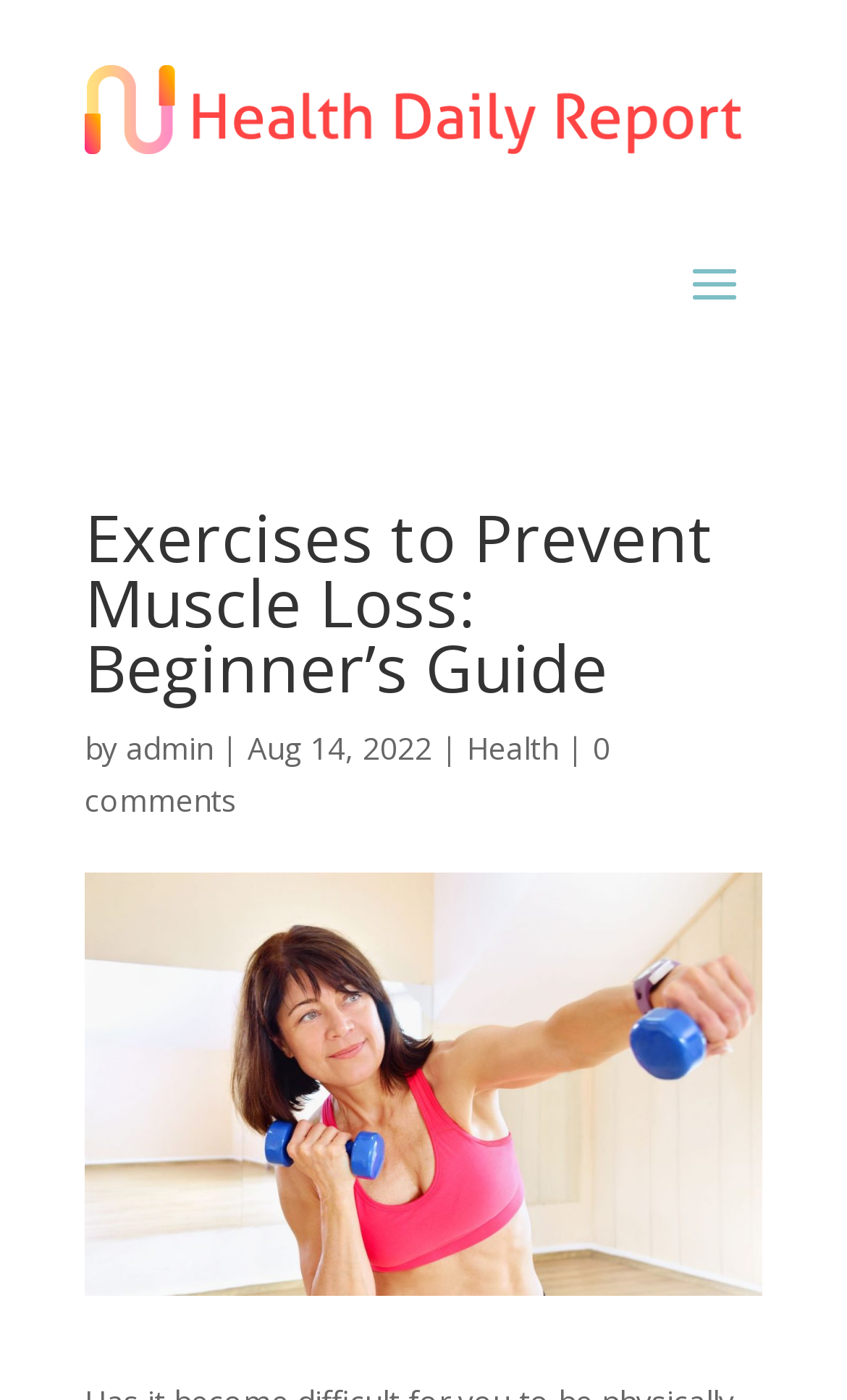Use a single word or phrase to answer the question:
When was this article published?

Aug 14, 2022